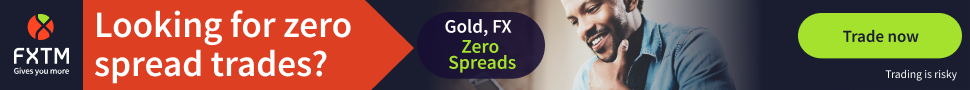What is the purpose of the call-to-action button?
Please craft a detailed and exhaustive response to the question.

The layout of the advertisement utilizes vibrant colors, with bold lettering emphasizing the benefits of trading with zero spreads, and a call-to-action button inviting viewers to 'Trade now' is highlighted, which suggests that the purpose of the button is to encourage viewers to start trading immediately.